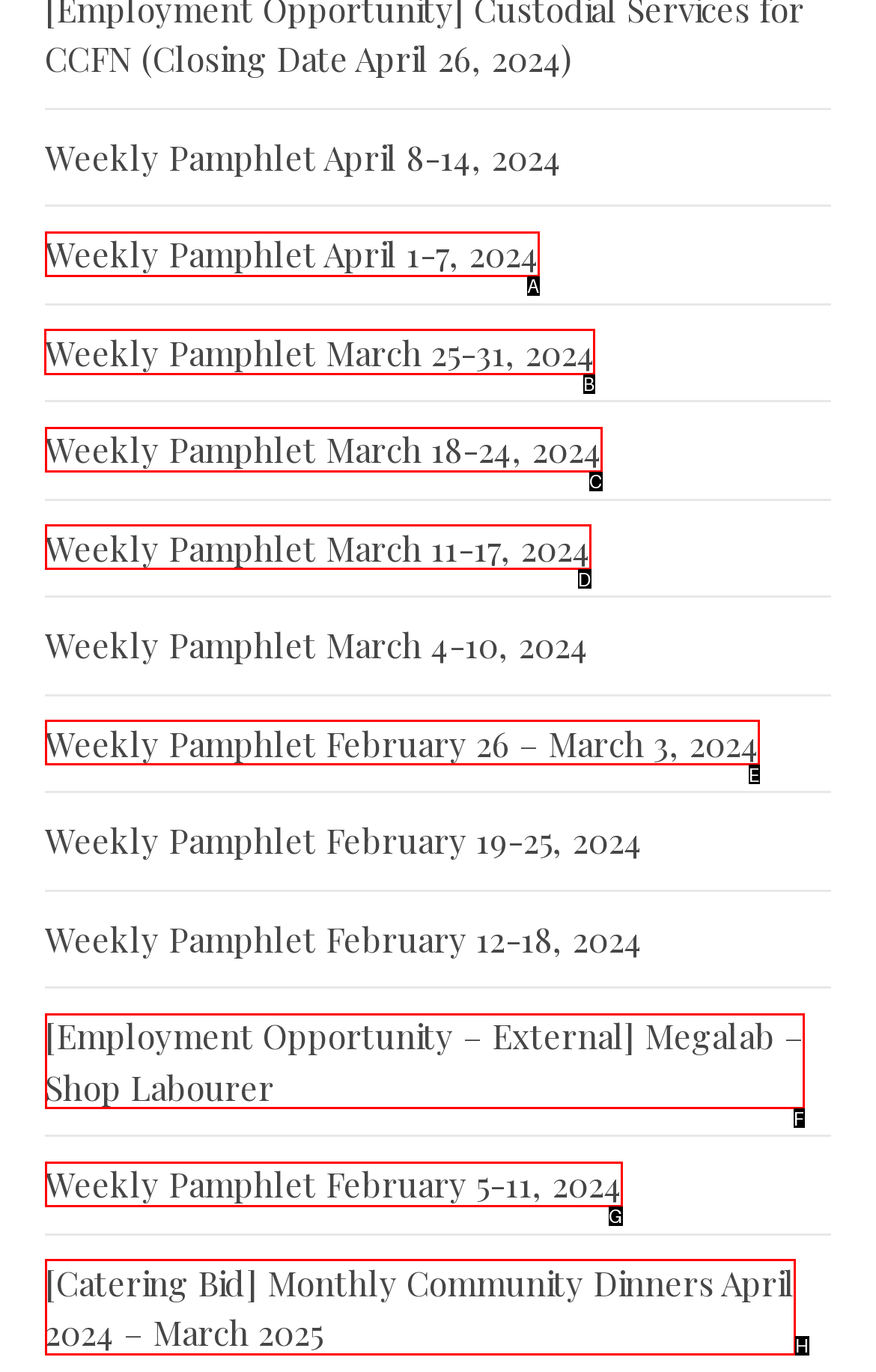Which option should you click on to fulfill this task: Read Weekly Pamphlet March 25-31, 2024? Answer with the letter of the correct choice.

B